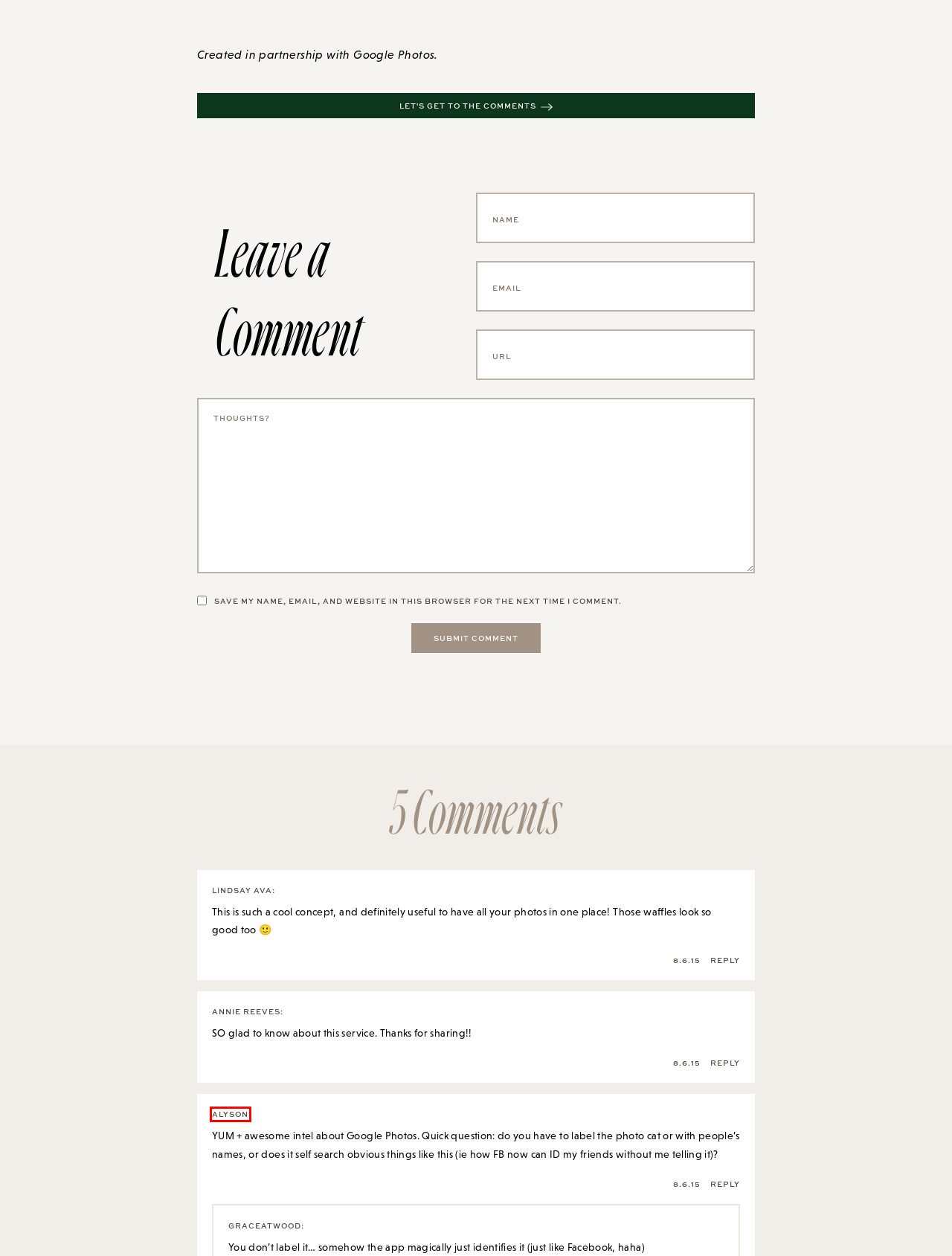You are presented with a screenshot of a webpage that includes a red bounding box around an element. Determine which webpage description best matches the page that results from clicking the element within the red bounding box. Here are the candidates:
A. beauty Archives - The Stripe
B. The Average Girl's Guide for you to live well.
C. The Shop - The Stripe
D. books Archives - The Stripe
E. Terms of Use - The Stripe
F. Disclosures - The Stripe
G. Victoria McGinley Studio
H. About - The Stripe

B